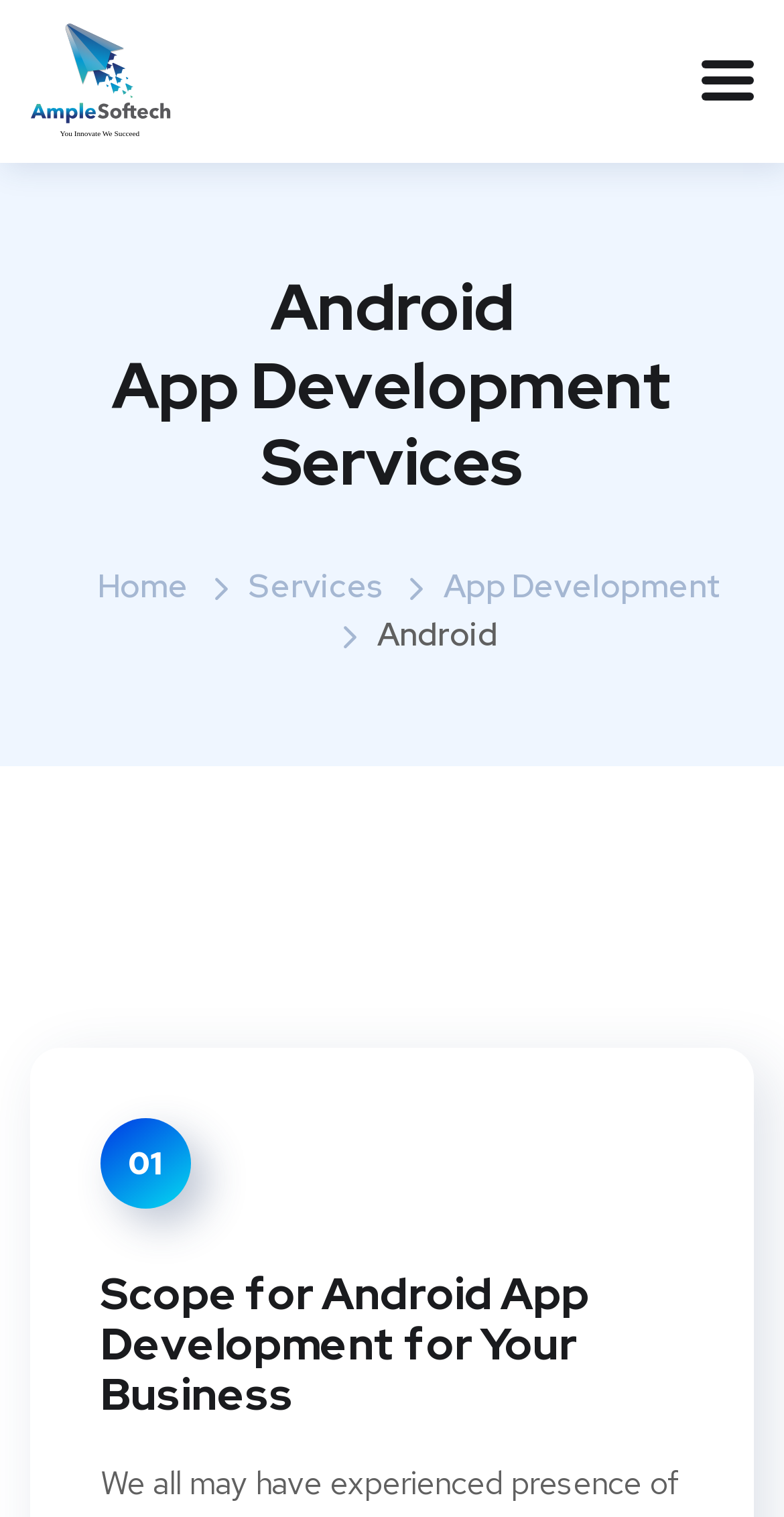Using the description "Learn", predict the bounding box of the relevant HTML element.

None